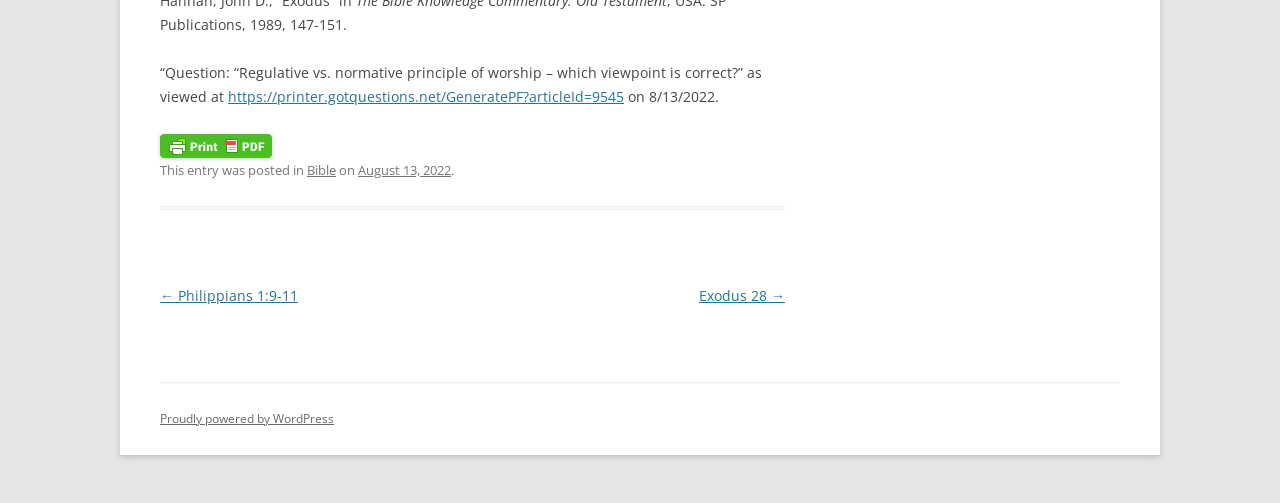Find the bounding box coordinates of the UI element according to this description: "Exodus 28 →".

[0.546, 0.568, 0.613, 0.606]